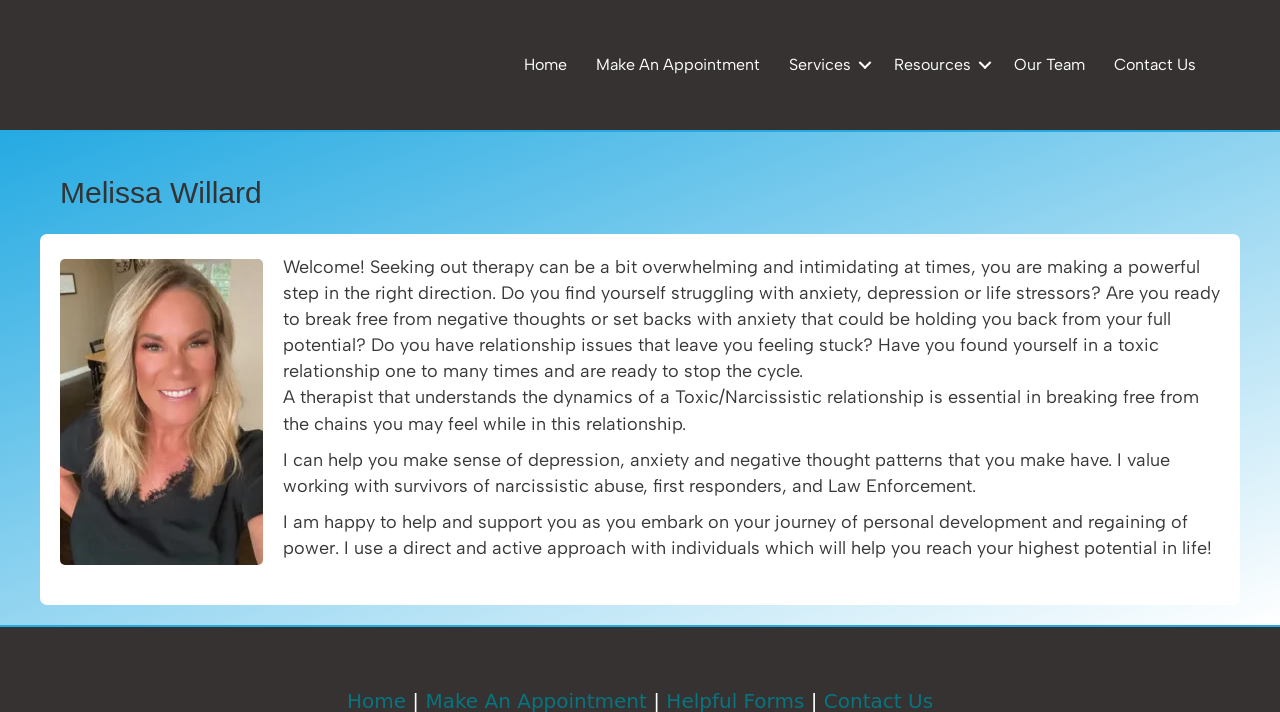What type of relationships does the therapist have experience with?
Look at the image and construct a detailed response to the question.

The therapist has experience with toxic/narcissistic relationships, as mentioned in one of the static text elements on the webpage. This is highlighted as an area of expertise for the therapist.